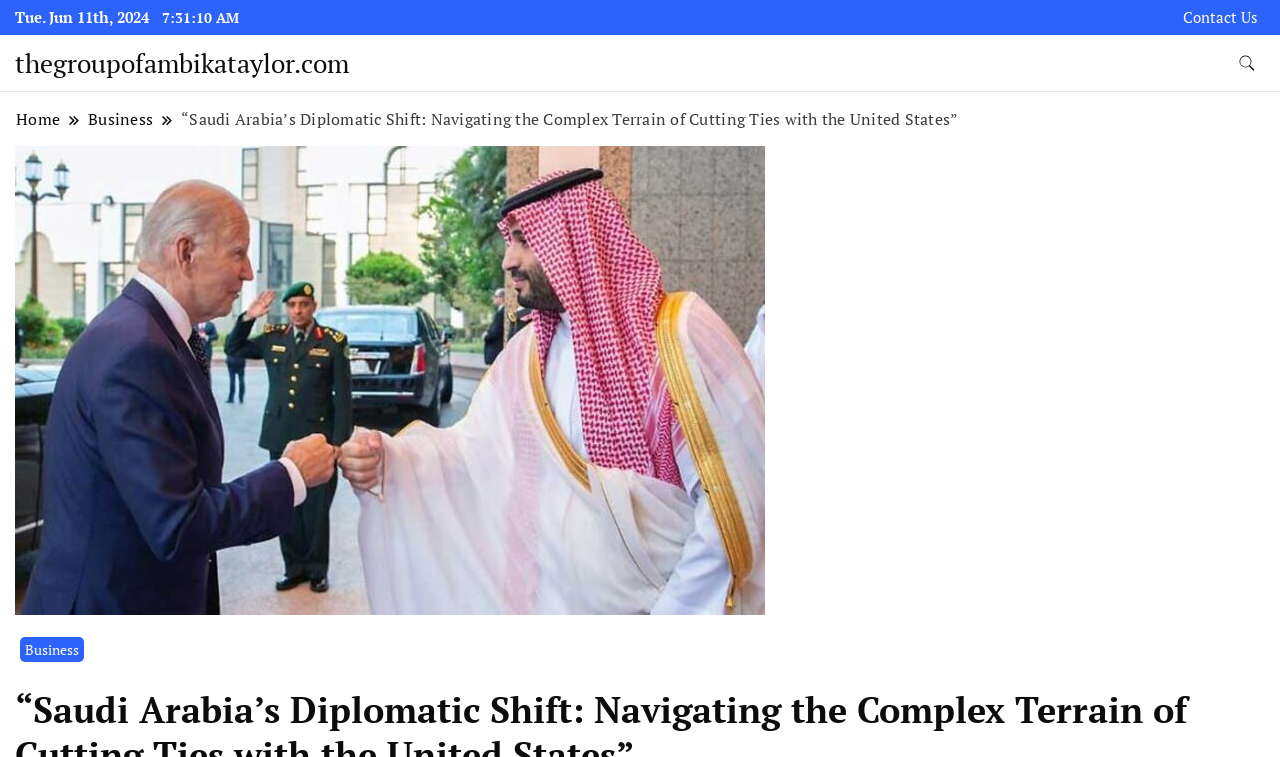What is the date of the article?
Please respond to the question with a detailed and informative answer.

I found the date of the article by looking at the top of the webpage, where it says 'Tue. Jun 11th, 2024' in a static text element.